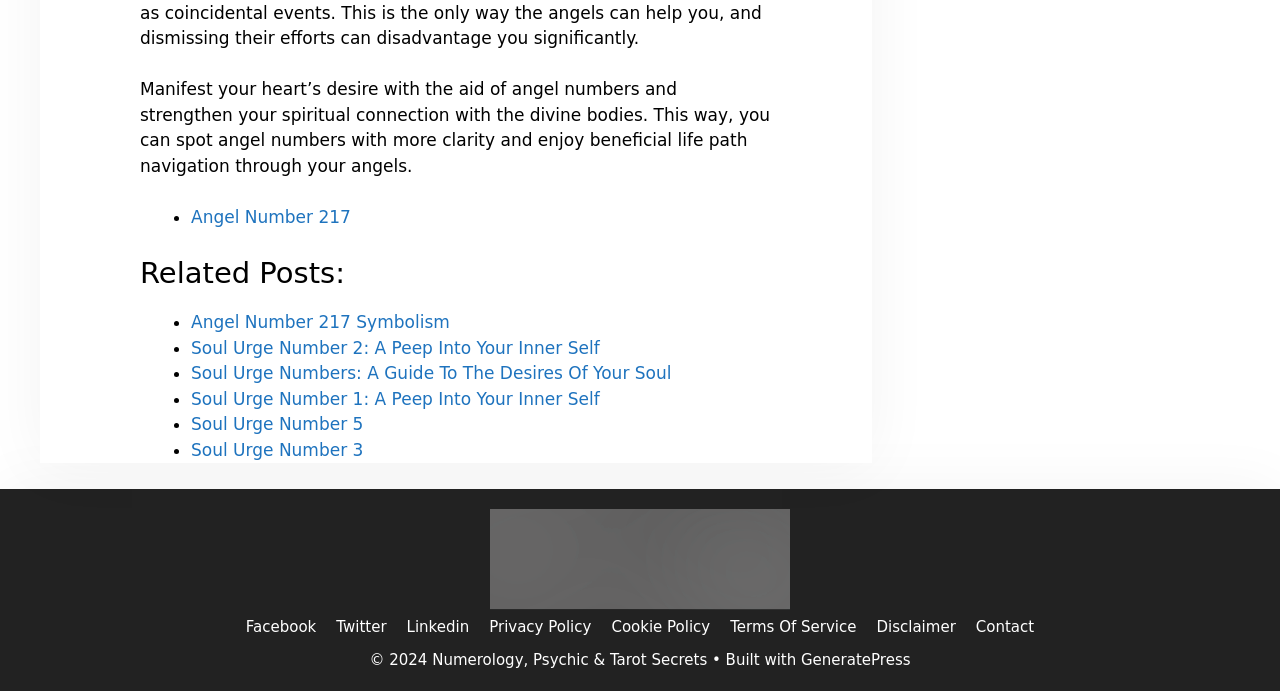Using the webpage screenshot, locate the HTML element that fits the following description and provide its bounding box: "Terms Of Service".

[0.571, 0.895, 0.669, 0.921]